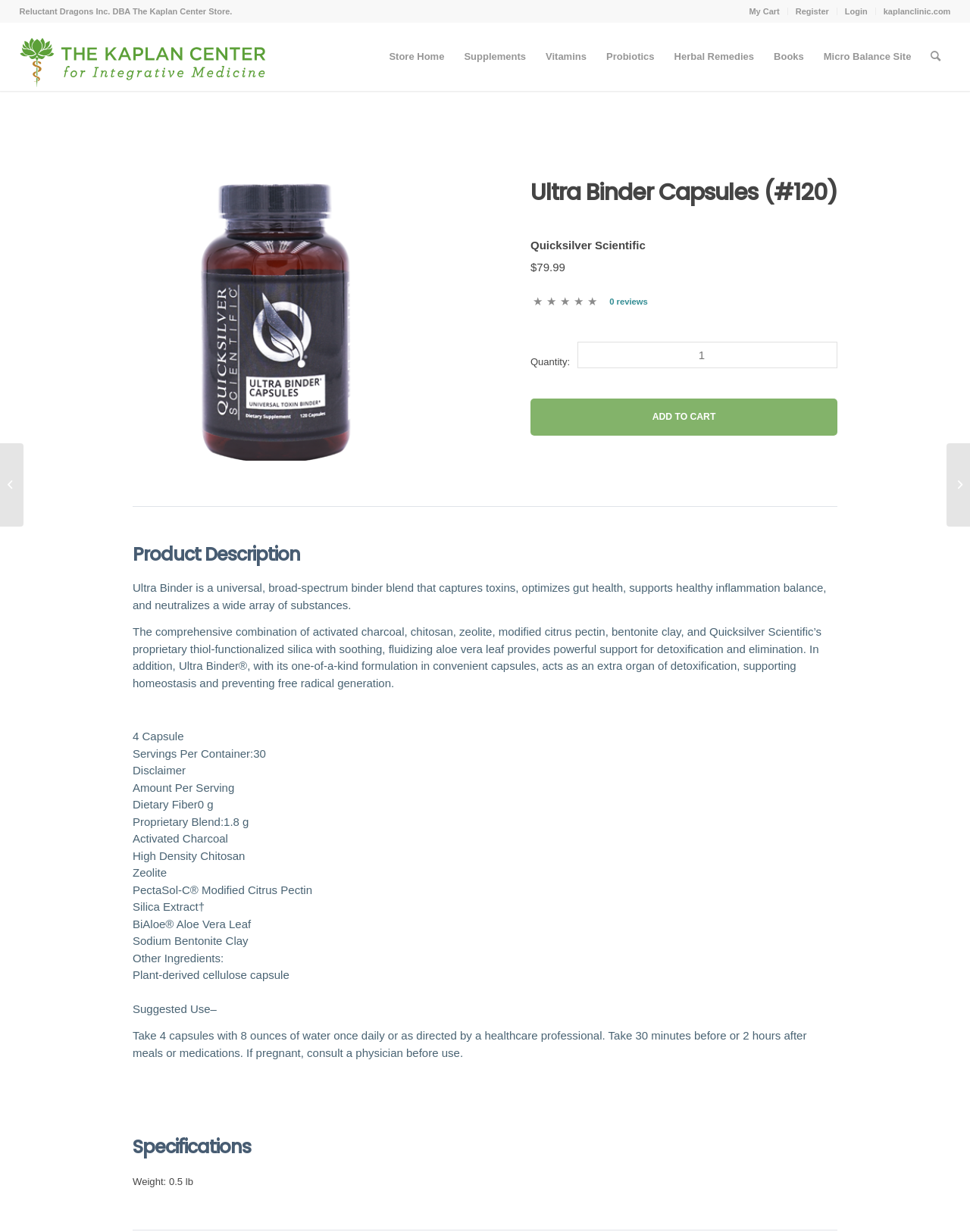What is the recommended daily intake of the product?
Look at the screenshot and respond with one word or a short phrase.

4 capsules